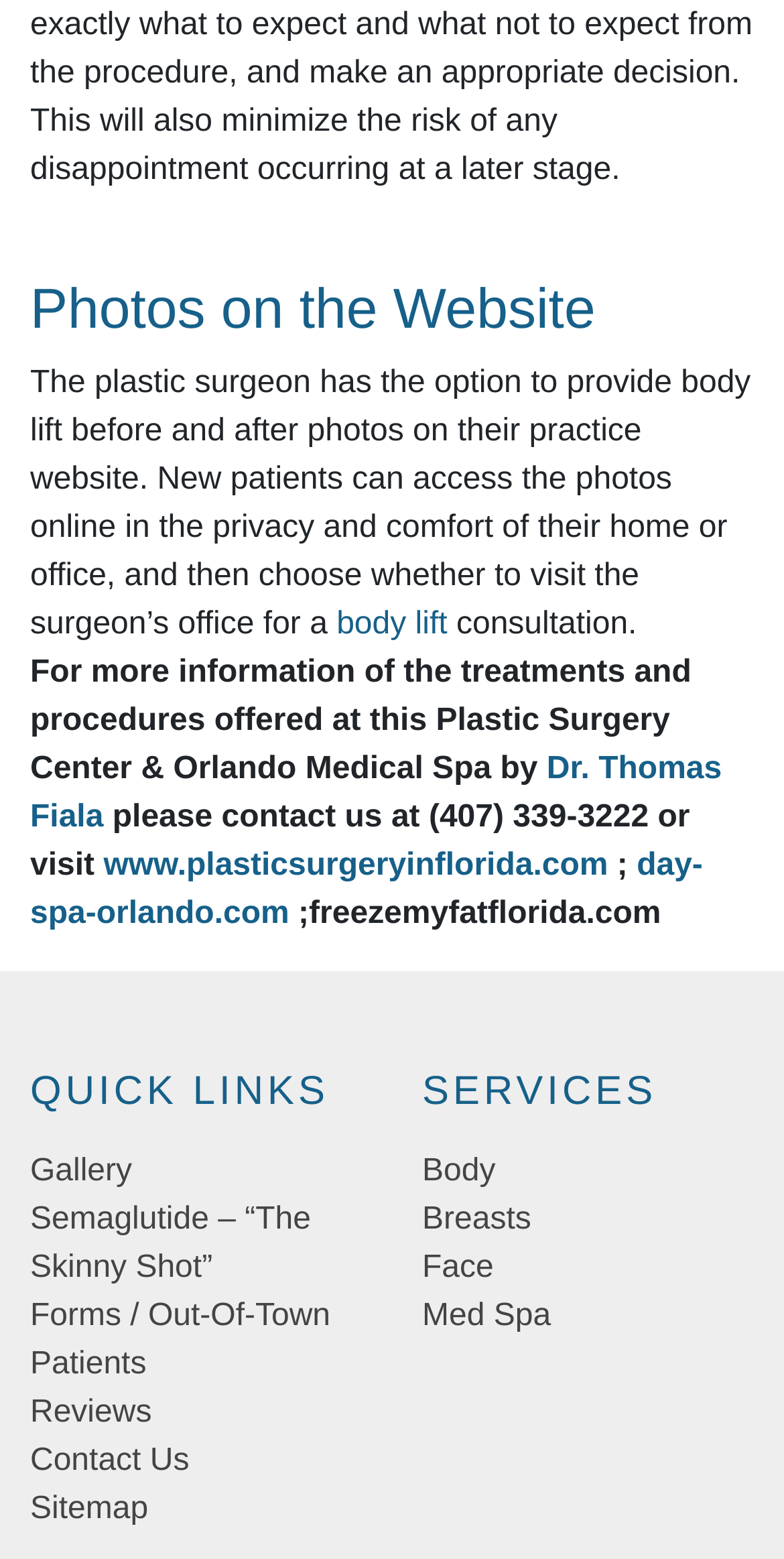What is the phone number to contact the Plastic Surgery Center?
Please respond to the question with a detailed and informative answer.

The phone number can be found in the text 'please contact us at (407) 339-3222 or visit'.